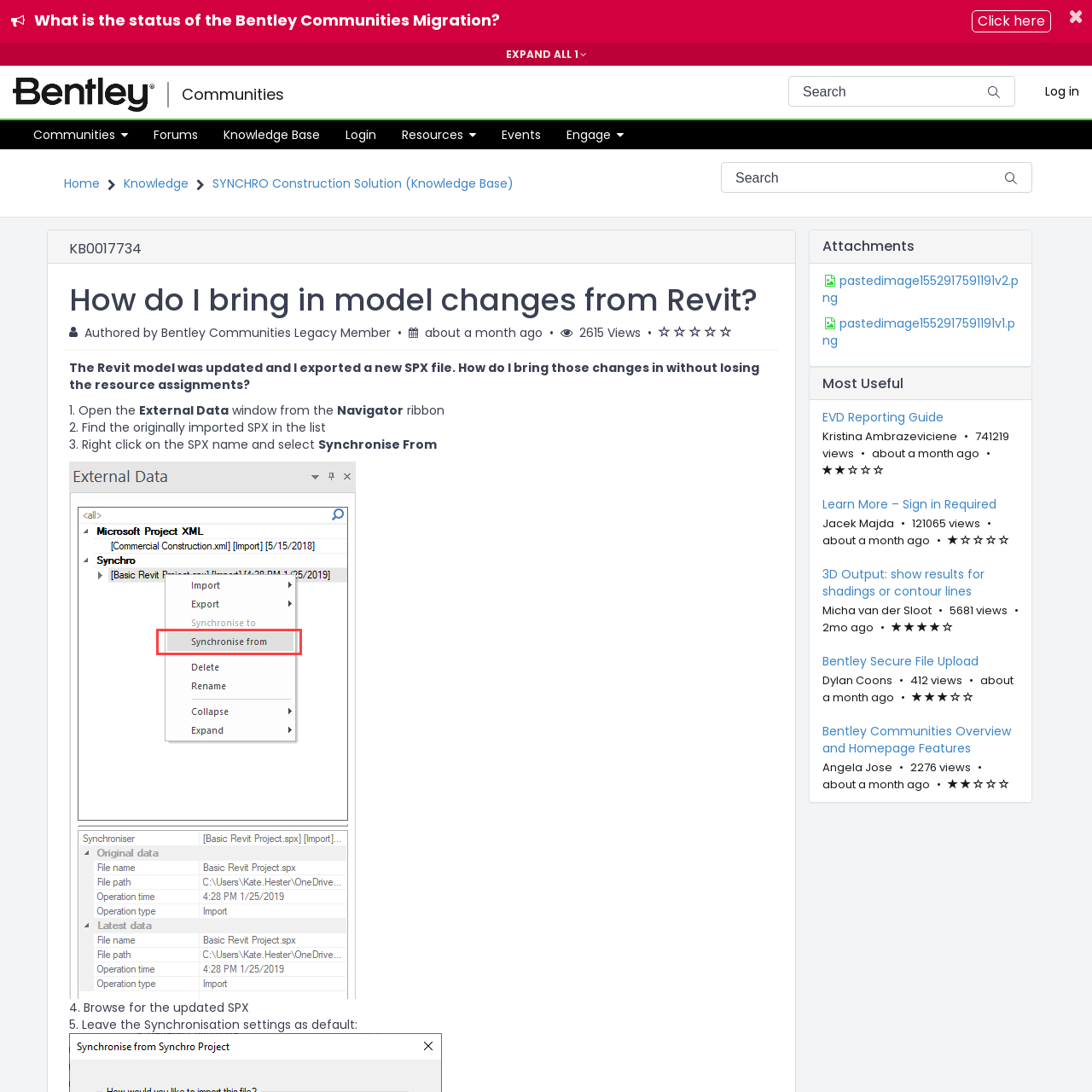Find the bounding box coordinates of the clickable region needed to perform the following instruction: "Log in". The coordinates should be provided as four float numbers between 0 and 1, i.e., [left, top, right, bottom].

[0.945, 0.076, 1.0, 0.091]